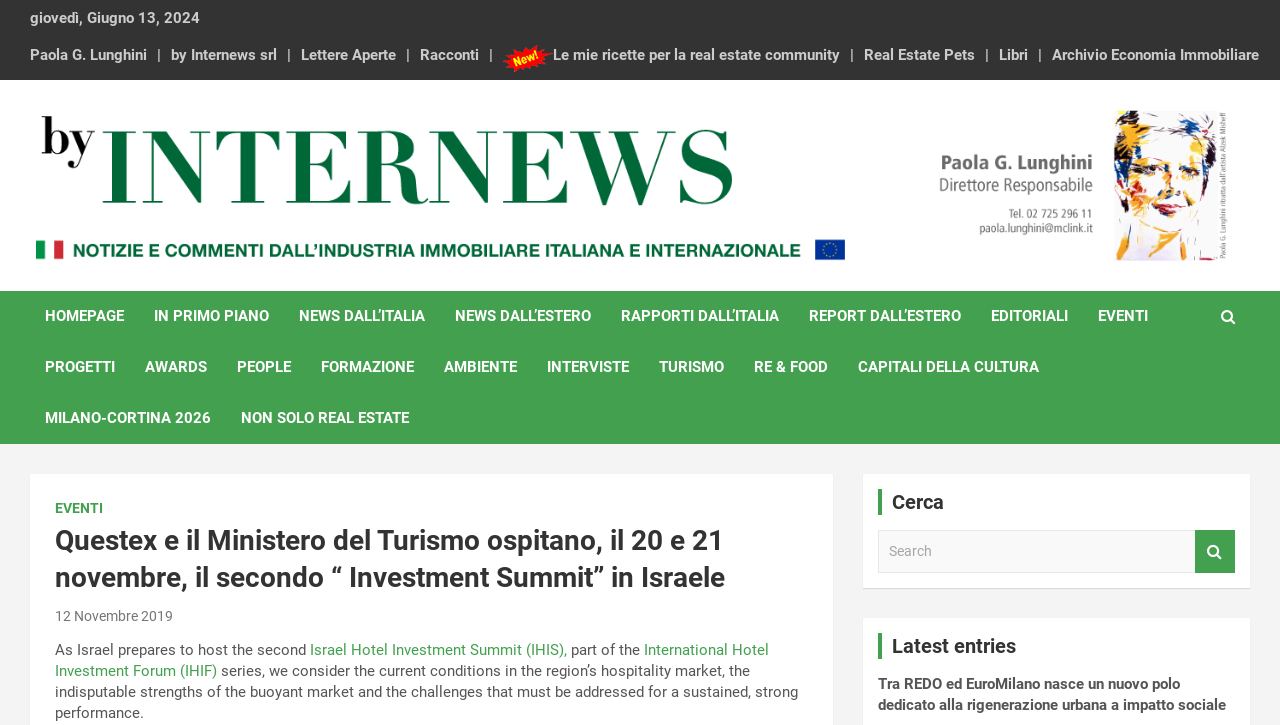Please predict the bounding box coordinates of the element's region where a click is necessary to complete the following instruction: "Click on the link to read about the Investment Summit in Israele". The coordinates should be represented by four float numbers between 0 and 1, i.e., [left, top, right, bottom].

[0.043, 0.722, 0.632, 0.822]